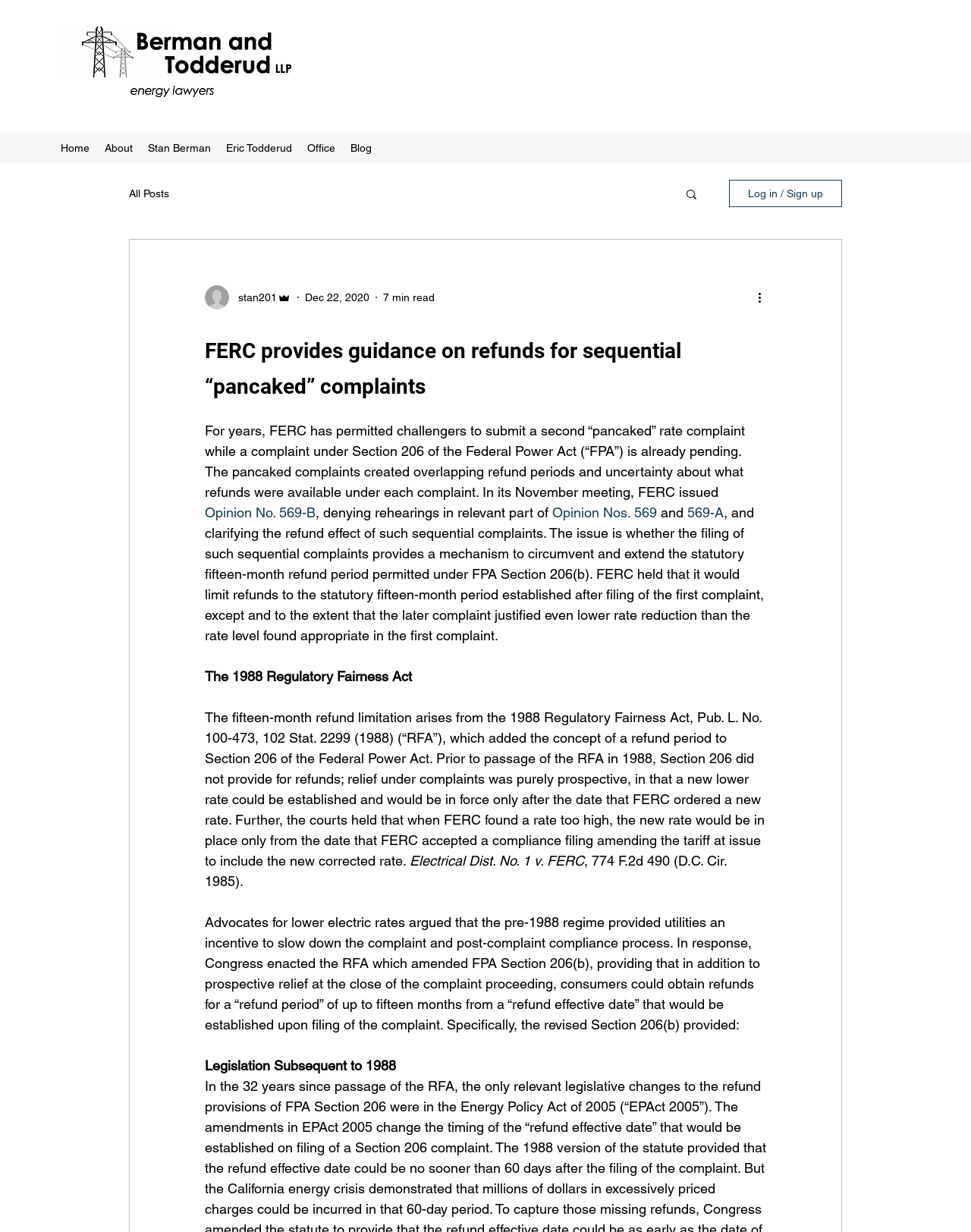Please provide the bounding box coordinates in the format (top-left x, top-left y, bottom-right x, bottom-right y). Remember, all values are floating point numbers between 0 and 1. What is the bounding box coordinate of the region described as: Log in / Sign up

[0.751, 0.146, 0.867, 0.168]